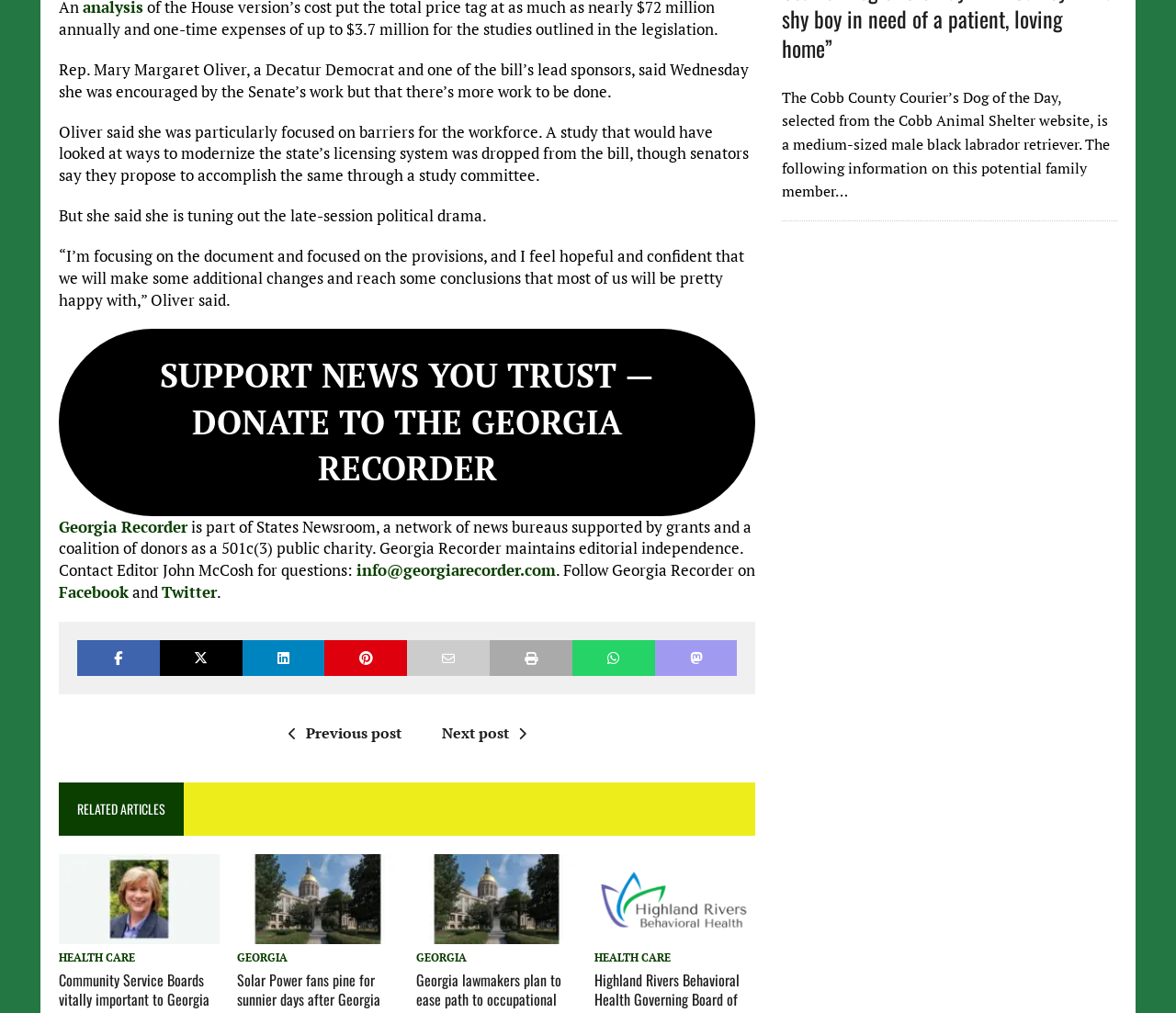Find the bounding box of the UI element described as: "Georgia". The bounding box coordinates should be given as four float values between 0 and 1, i.e., [left, top, right, bottom].

[0.202, 0.938, 0.245, 0.952]